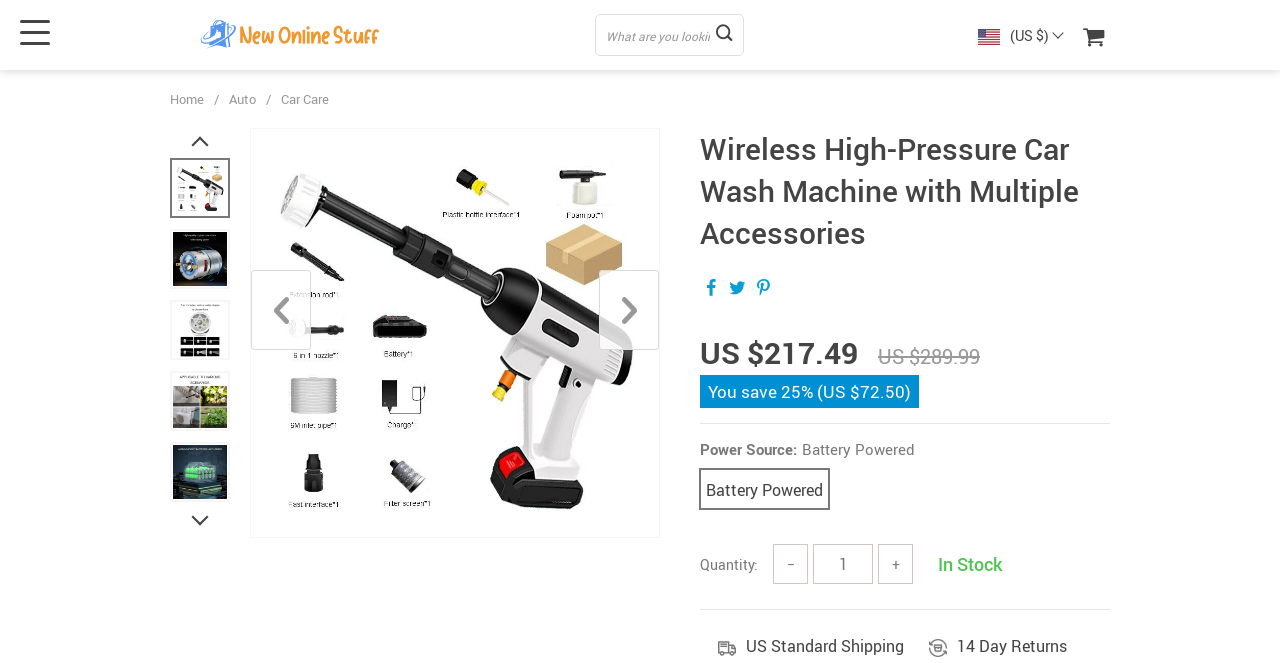Using the format (top-left x, top-left y, bottom-right x, bottom-right y), and given the element description, identify the bounding box coordinates within the screenshot: +

[0.686, 0.821, 0.713, 0.881]